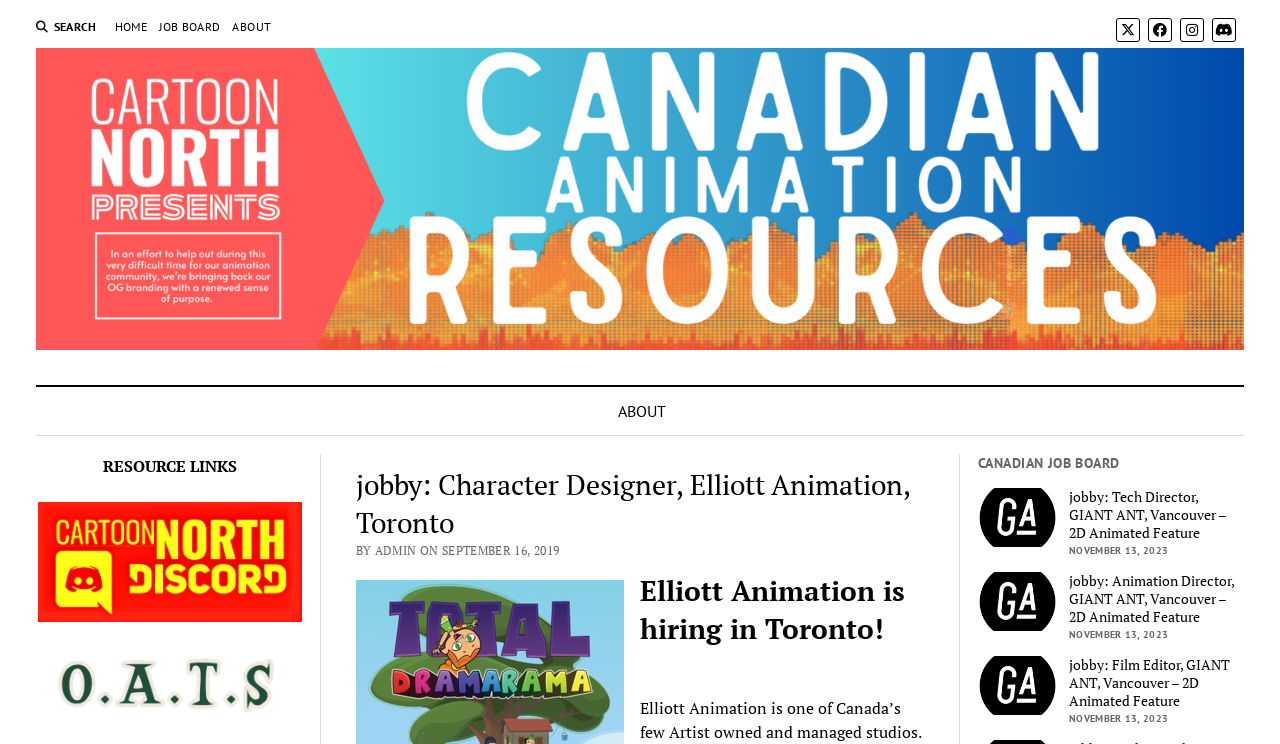Provide a brief response to the question below using one word or phrase:
How many job postings are listed on this webpage?

5